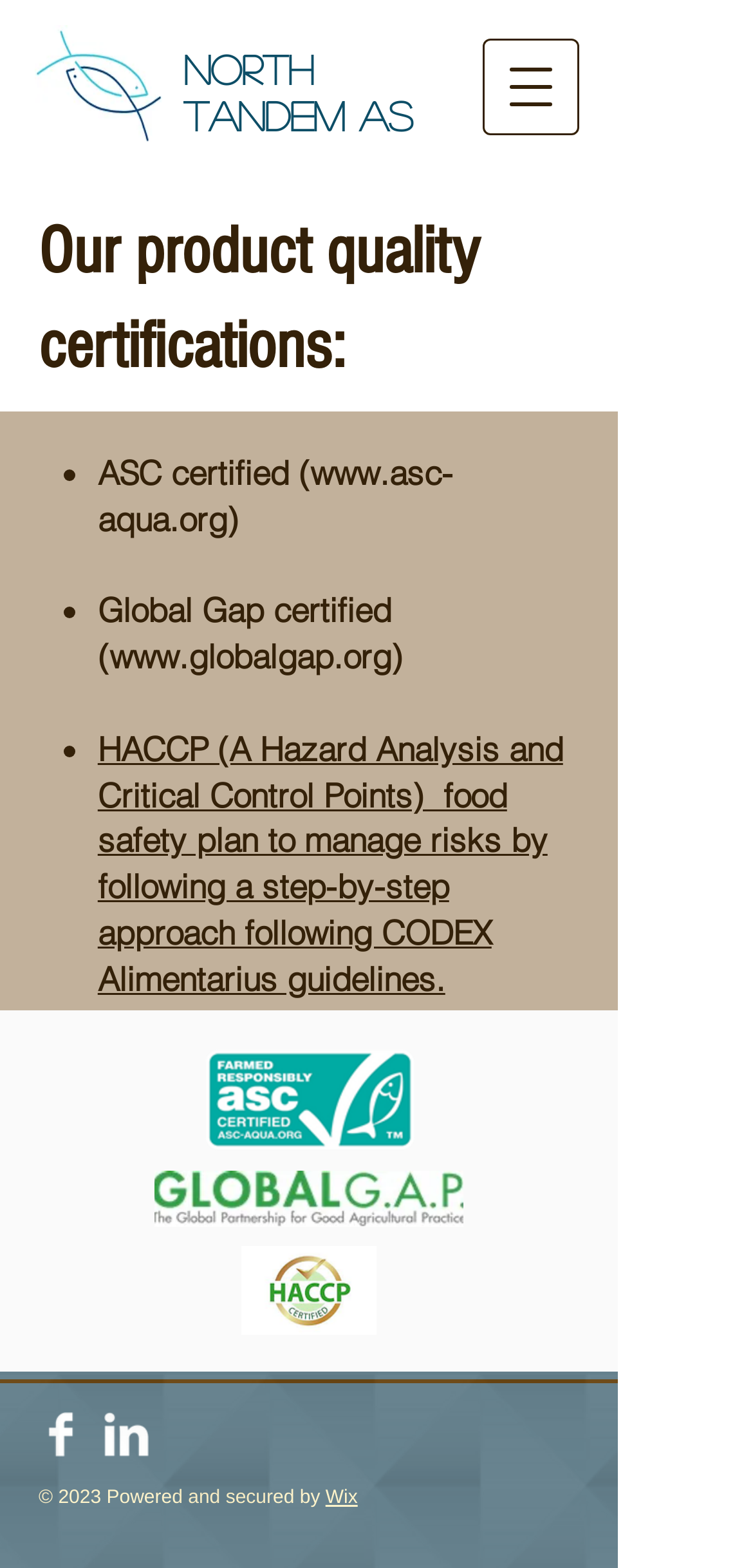How many certifications are listed?
From the screenshot, provide a brief answer in one word or phrase.

3